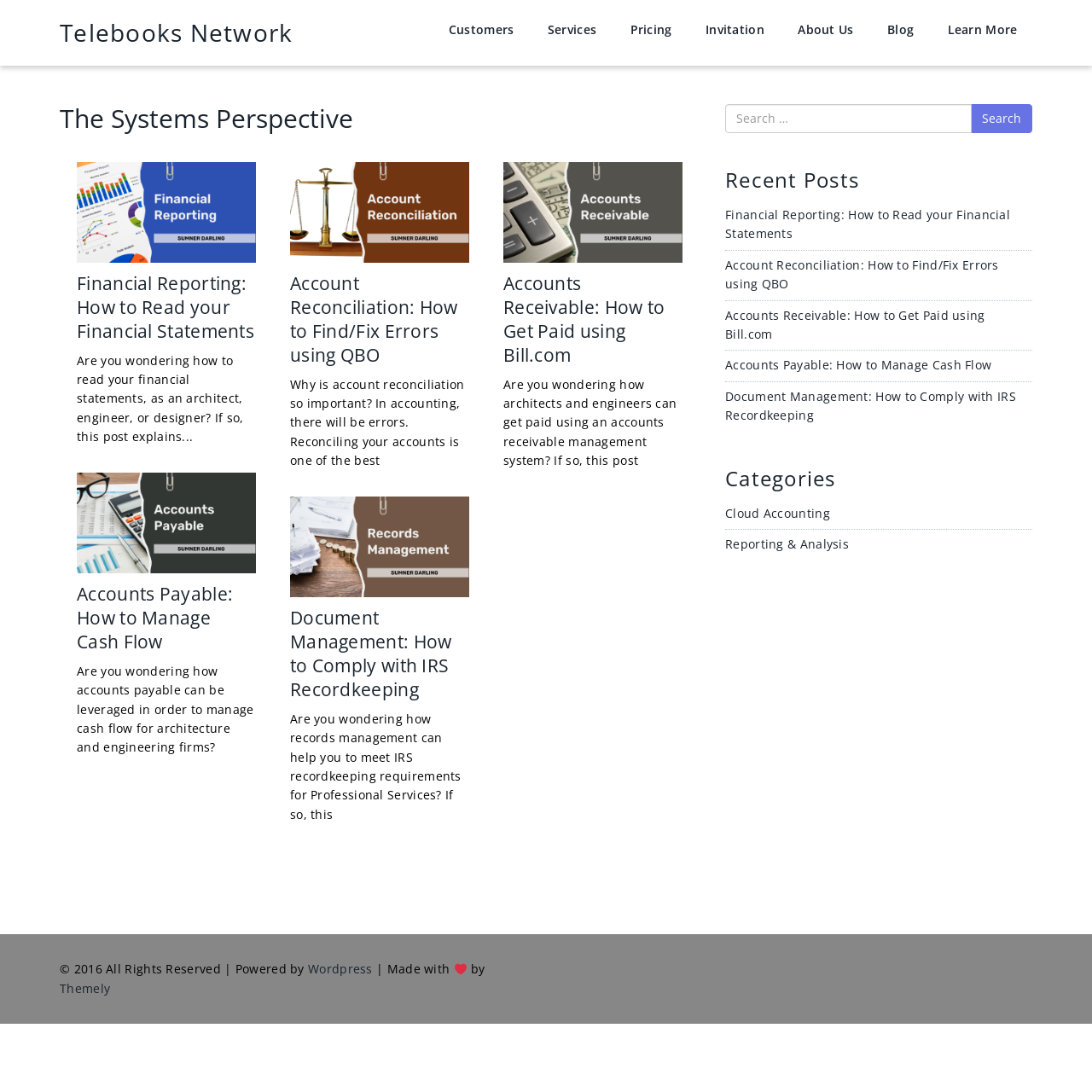Find the bounding box coordinates of the area to click in order to follow the instruction: "Search for something".

[0.664, 0.095, 0.89, 0.122]